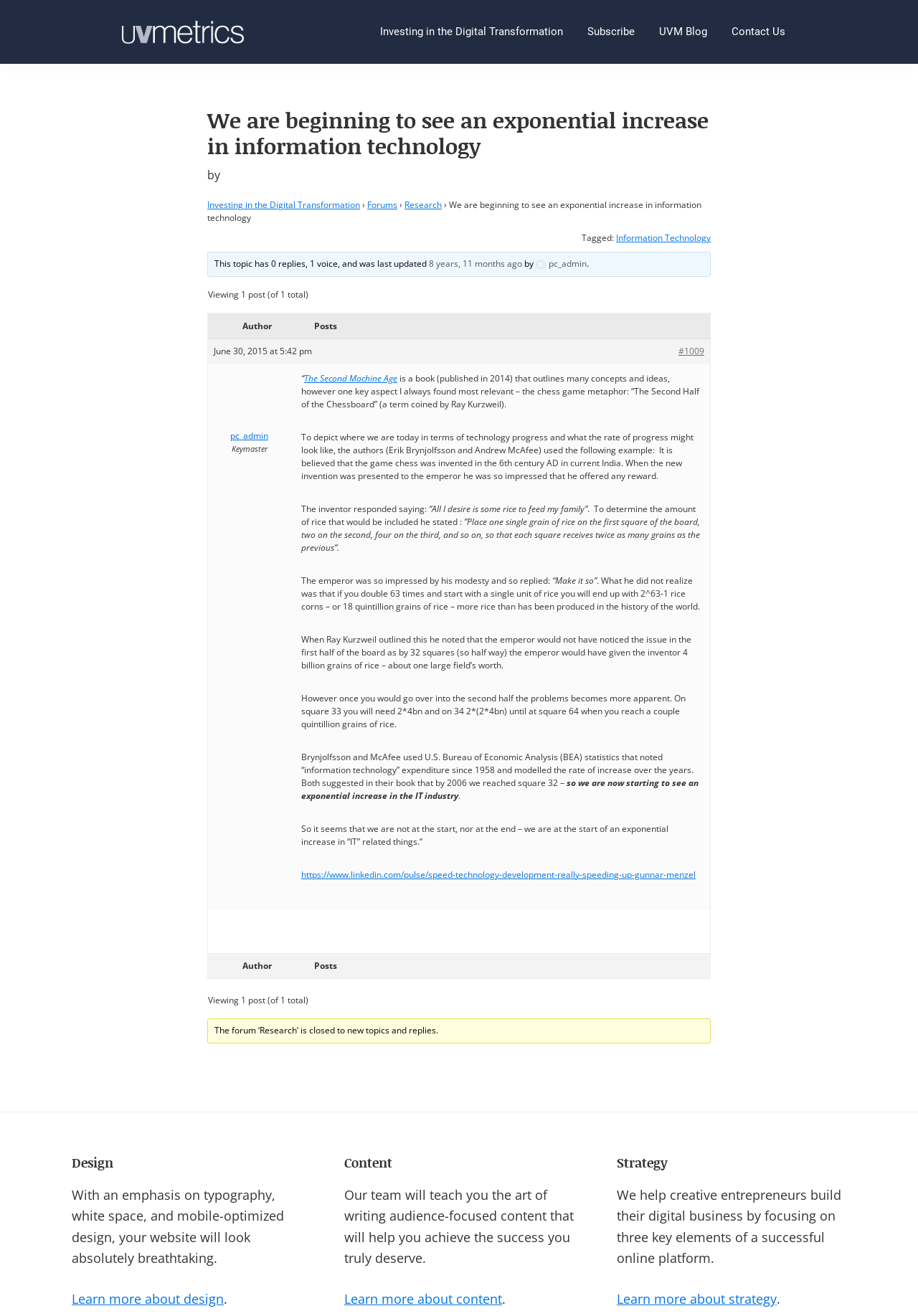Can you identify the bounding box coordinates of the clickable region needed to carry out this instruction: 'Check the 'UVM Blog''? The coordinates should be four float numbers within the range of 0 to 1, stated as [left, top, right, bottom].

[0.706, 0.014, 0.782, 0.035]